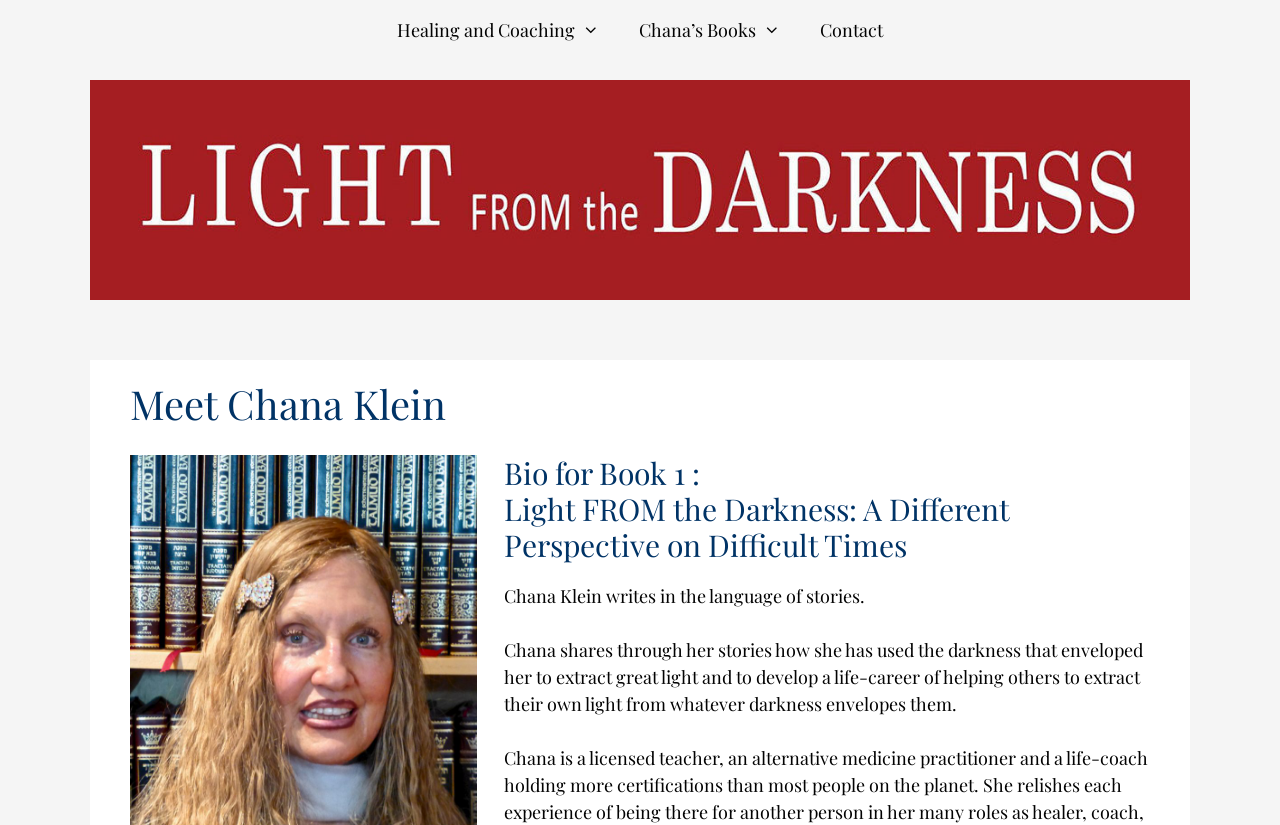Using the element description: "Healing and Coaching", determine the bounding box coordinates. The coordinates should be in the format [left, top, right, bottom], with values between 0 and 1.

[0.294, 0.0, 0.484, 0.073]